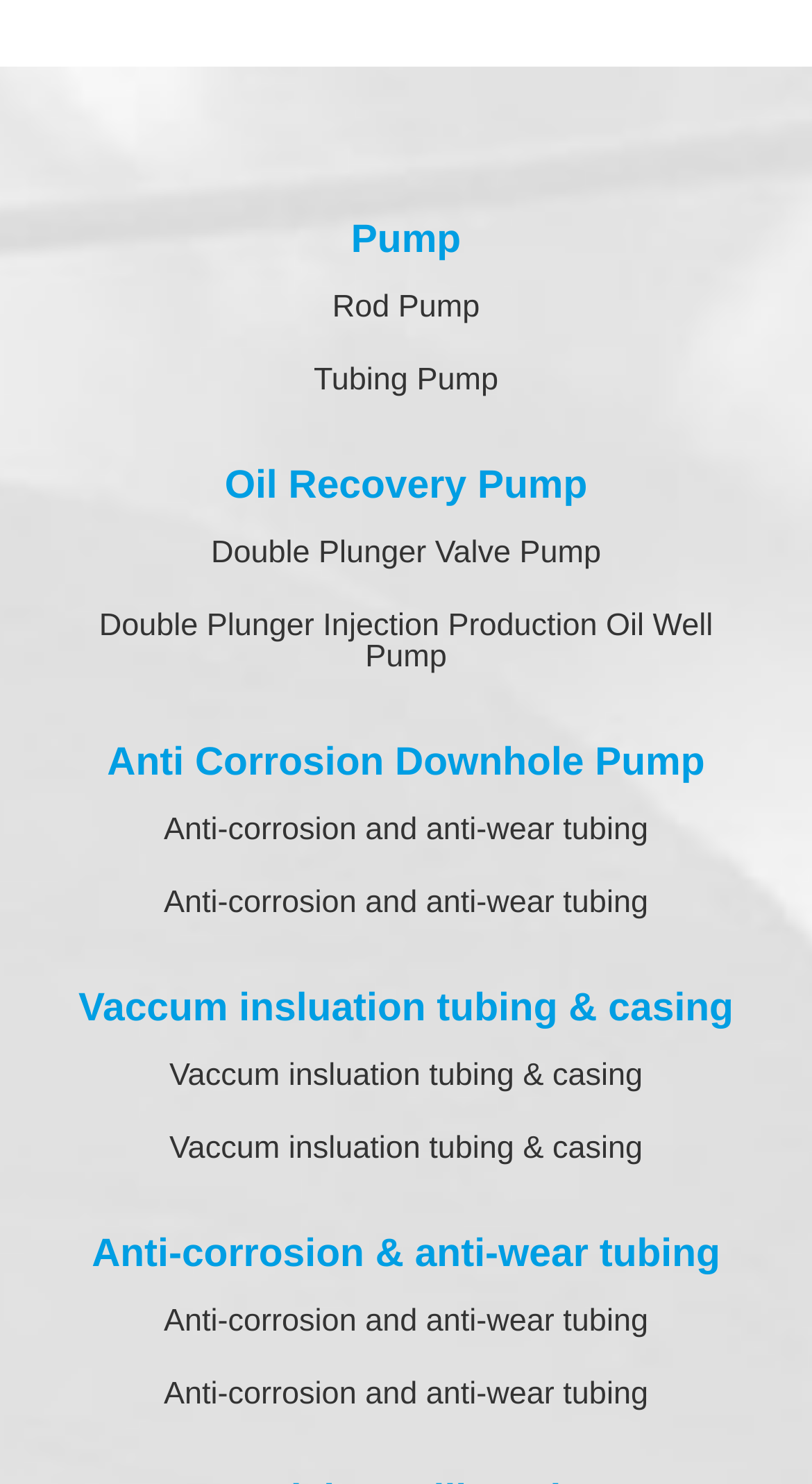Locate the bounding box coordinates of the element that should be clicked to fulfill the instruction: "View Oil Recovery Pump".

[0.277, 0.313, 0.723, 0.342]